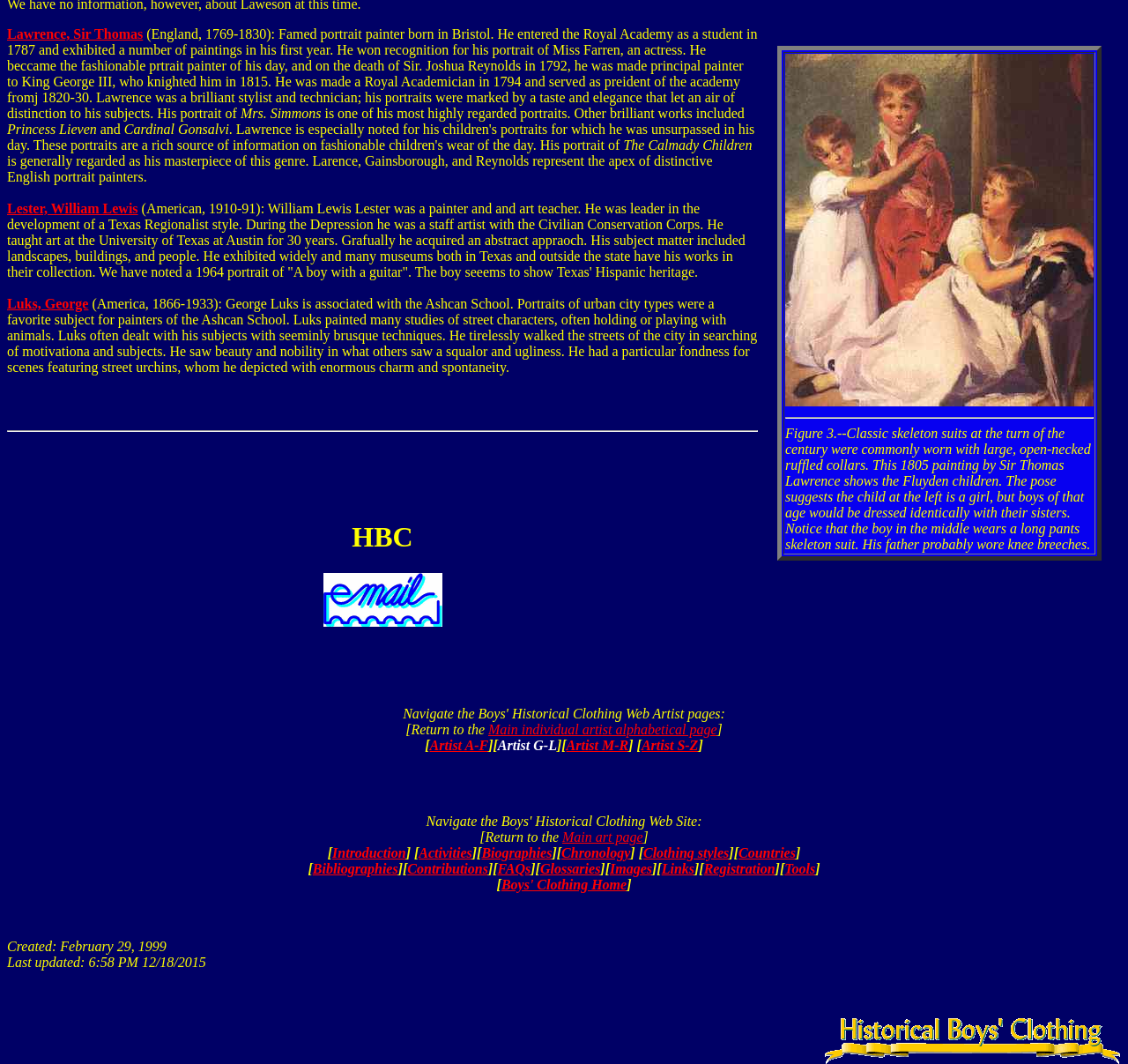What is the name of the artist who painted 'A boy with a guitar'?
Give a thorough and detailed response to the question.

The text description mentions that William Lewis Lester painted a portrait of 'A boy with a guitar' in 1964, indicating that he is the artist who created this work.